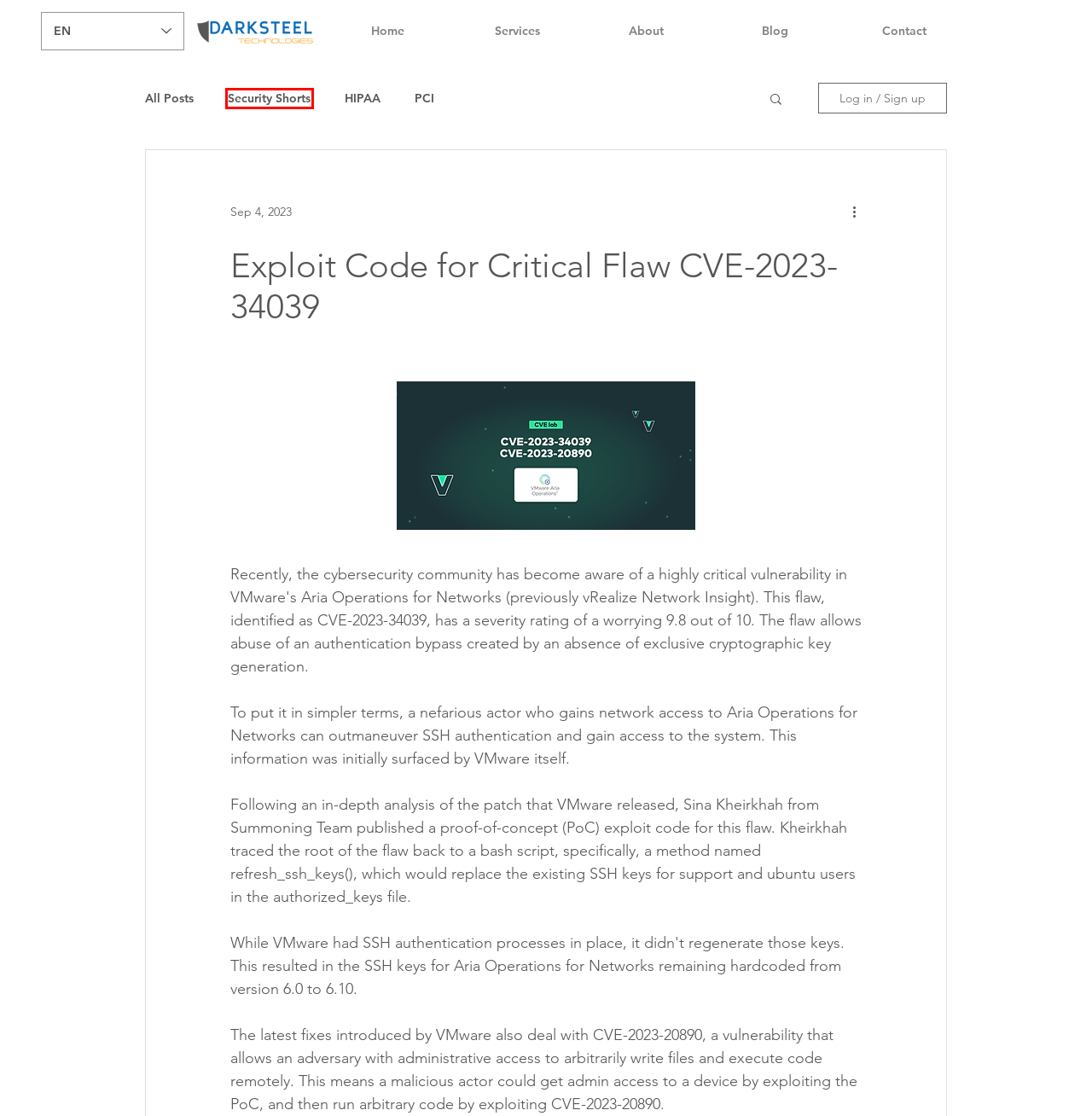Analyze the screenshot of a webpage featuring a red rectangle around an element. Pick the description that best fits the new webpage after interacting with the element inside the red bounding box. Here are the candidates:
A. About | Darksteel Tech
B. Blog | Darksteel Tech
C. Ukrainian Military Targeted with Phishing Campaign Leveraging Drone Manuals as Lures
D. Contact | Darksteel Tech
E. Security Shorts
F. Cyber Security | Darksteel Technologies
G. Services | Darksteel Tech
H. HIPAA

E